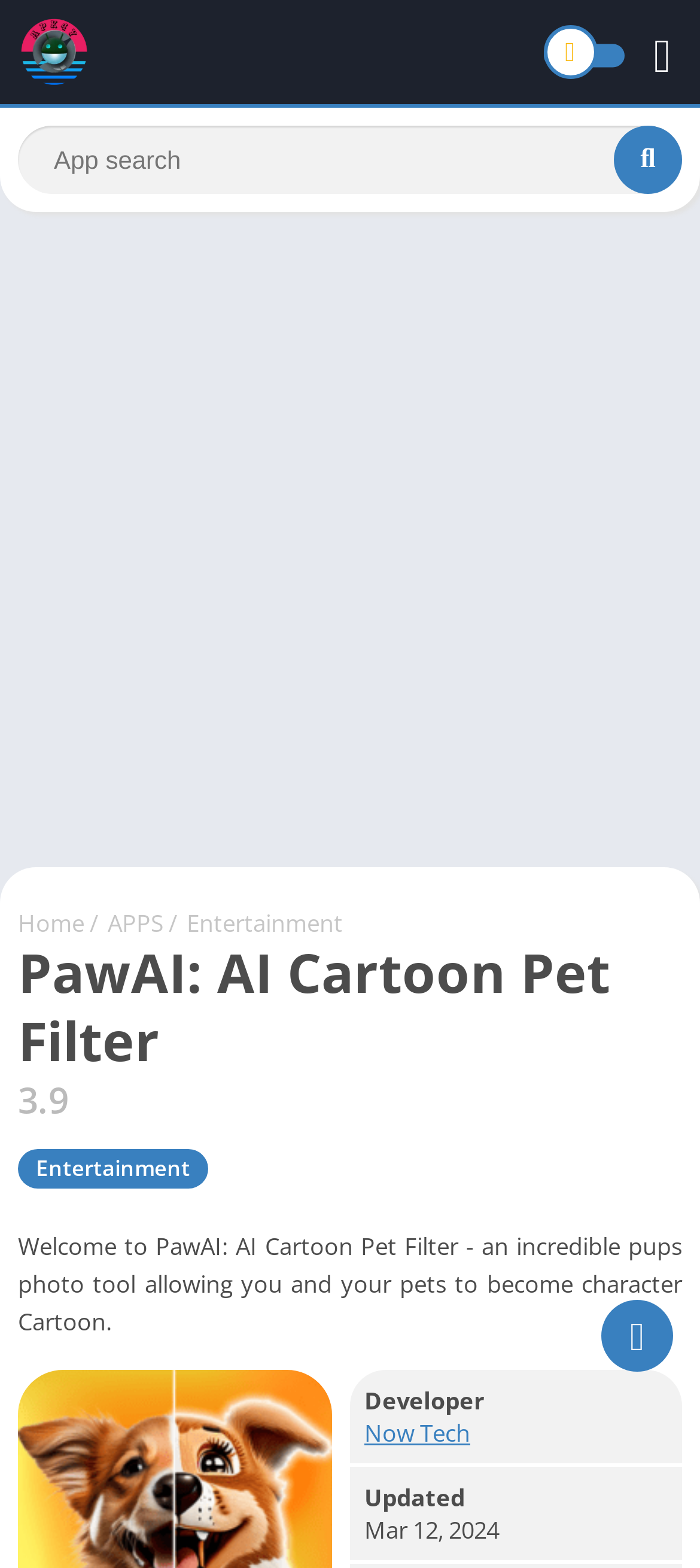Please identify the bounding box coordinates of the area that needs to be clicked to fulfill the following instruction: "View Entertainment page."

[0.267, 0.578, 0.49, 0.598]